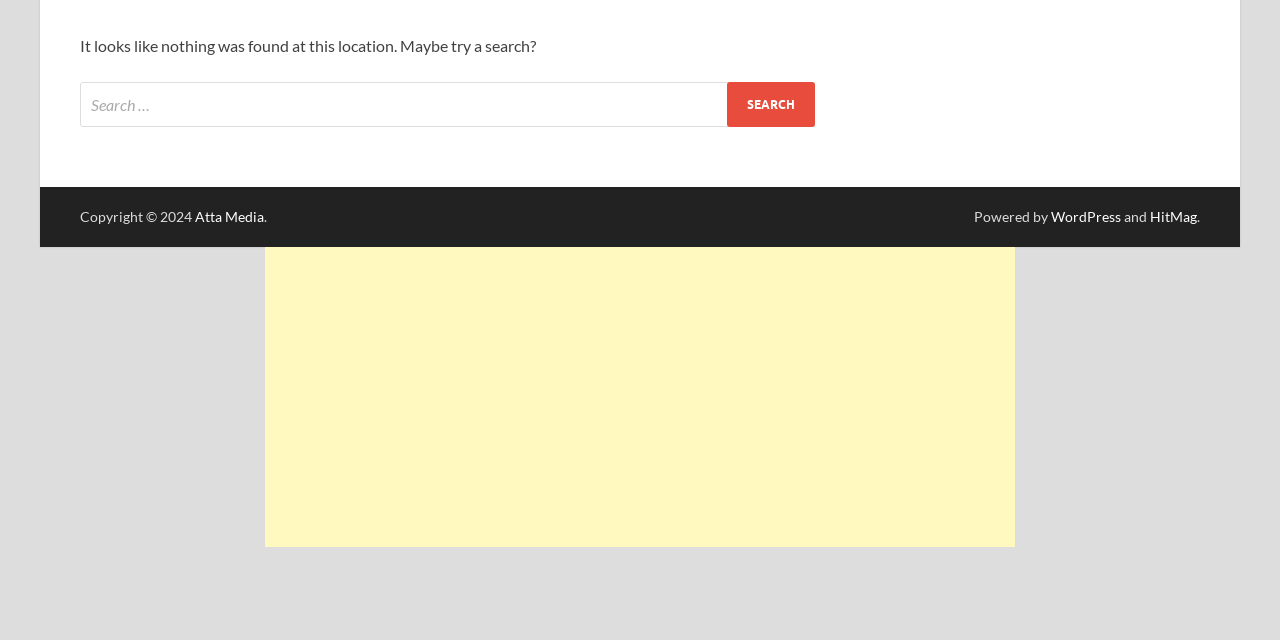Find and provide the bounding box coordinates for the UI element described here: "Atta Media". The coordinates should be given as four float numbers between 0 and 1: [left, top, right, bottom].

[0.152, 0.326, 0.206, 0.352]